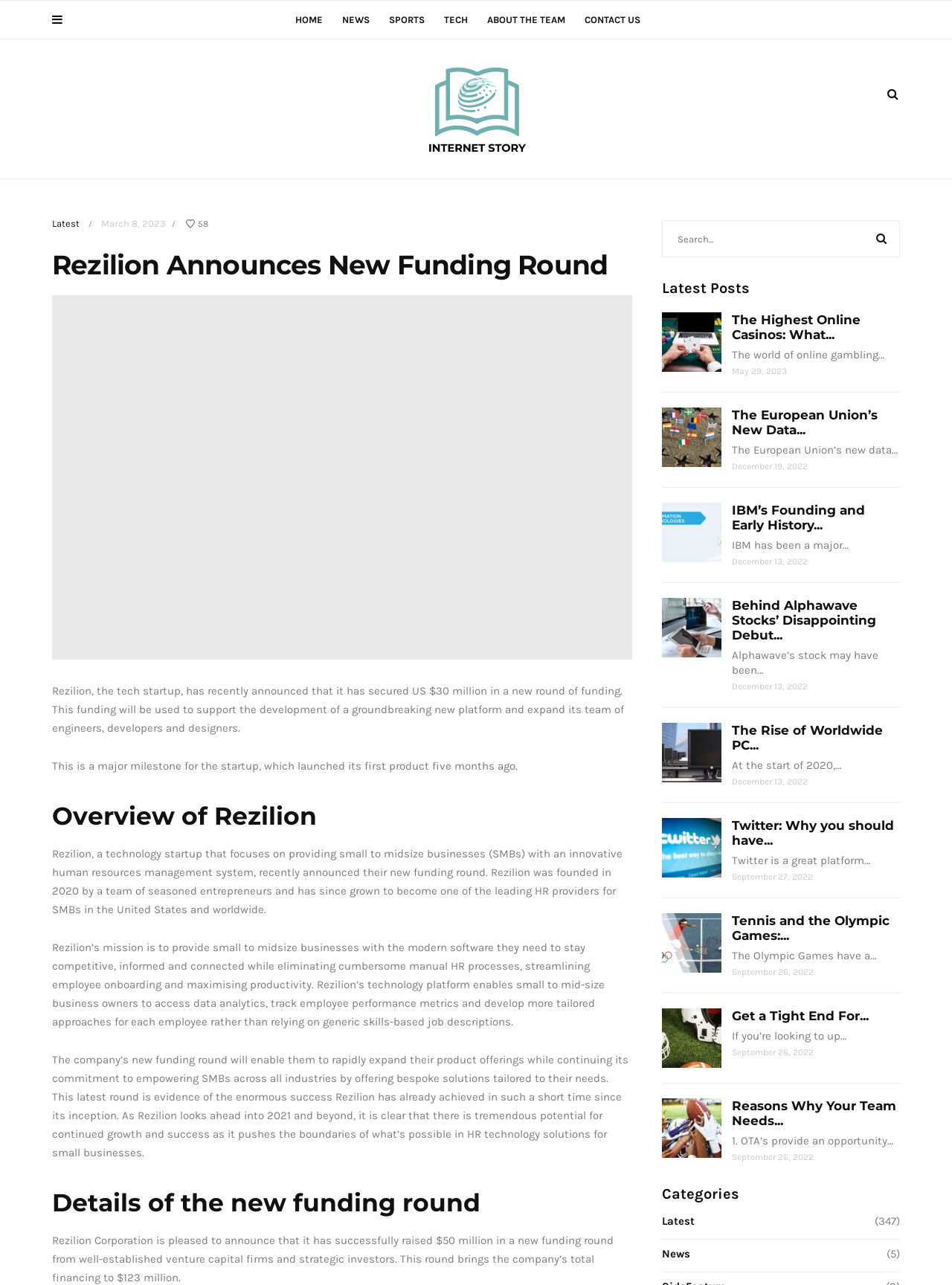Identify the first-level heading on the webpage and generate its text content.

Rezilion Announces New Funding Round